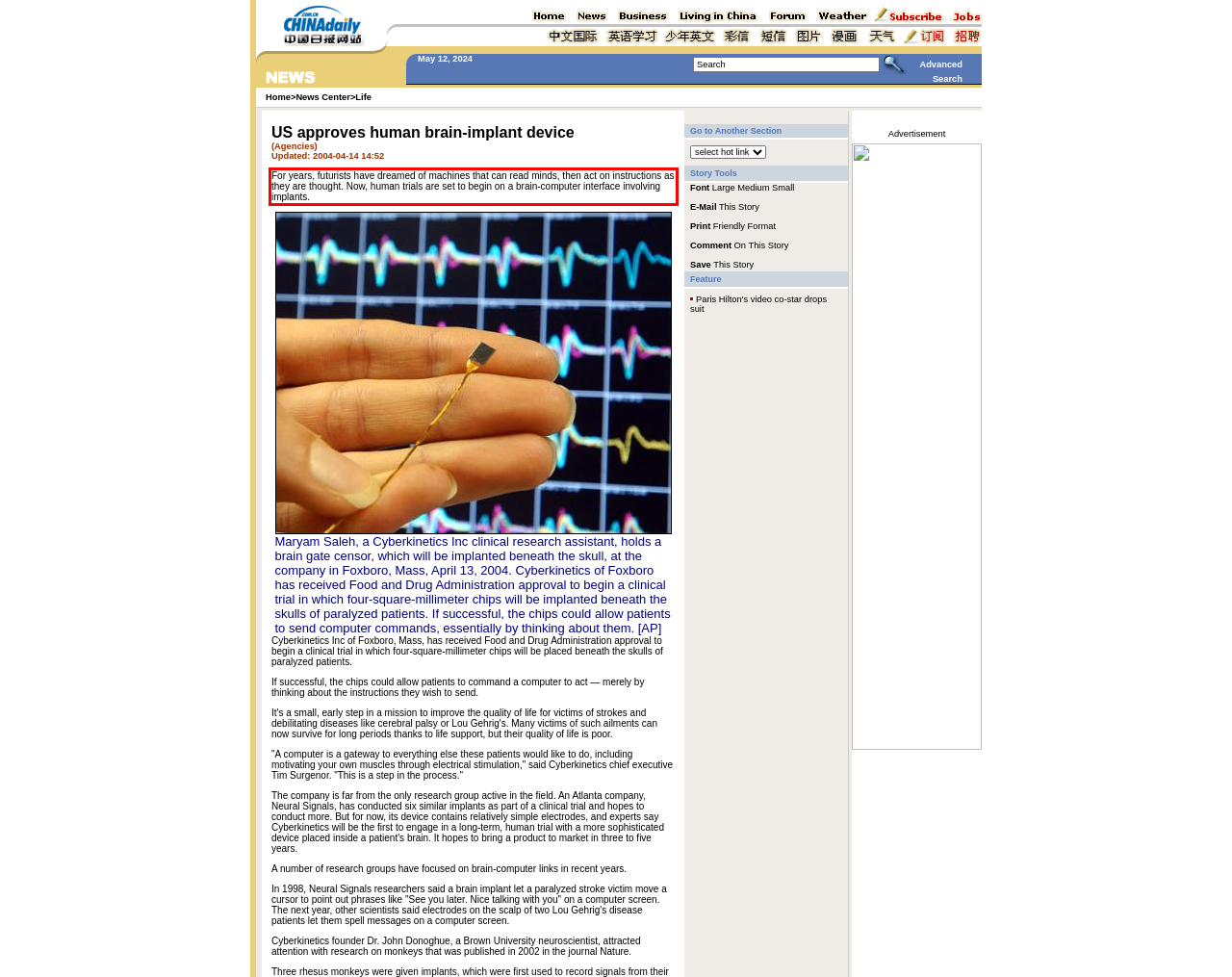You have a screenshot of a webpage where a UI element is enclosed in a red rectangle. Perform OCR to capture the text inside this red rectangle.

For years, futurists have dreamed of machines that can read minds, then act on instructions as they are thought. Now, human trials are set to begin on a brain-computer interface involving implants.